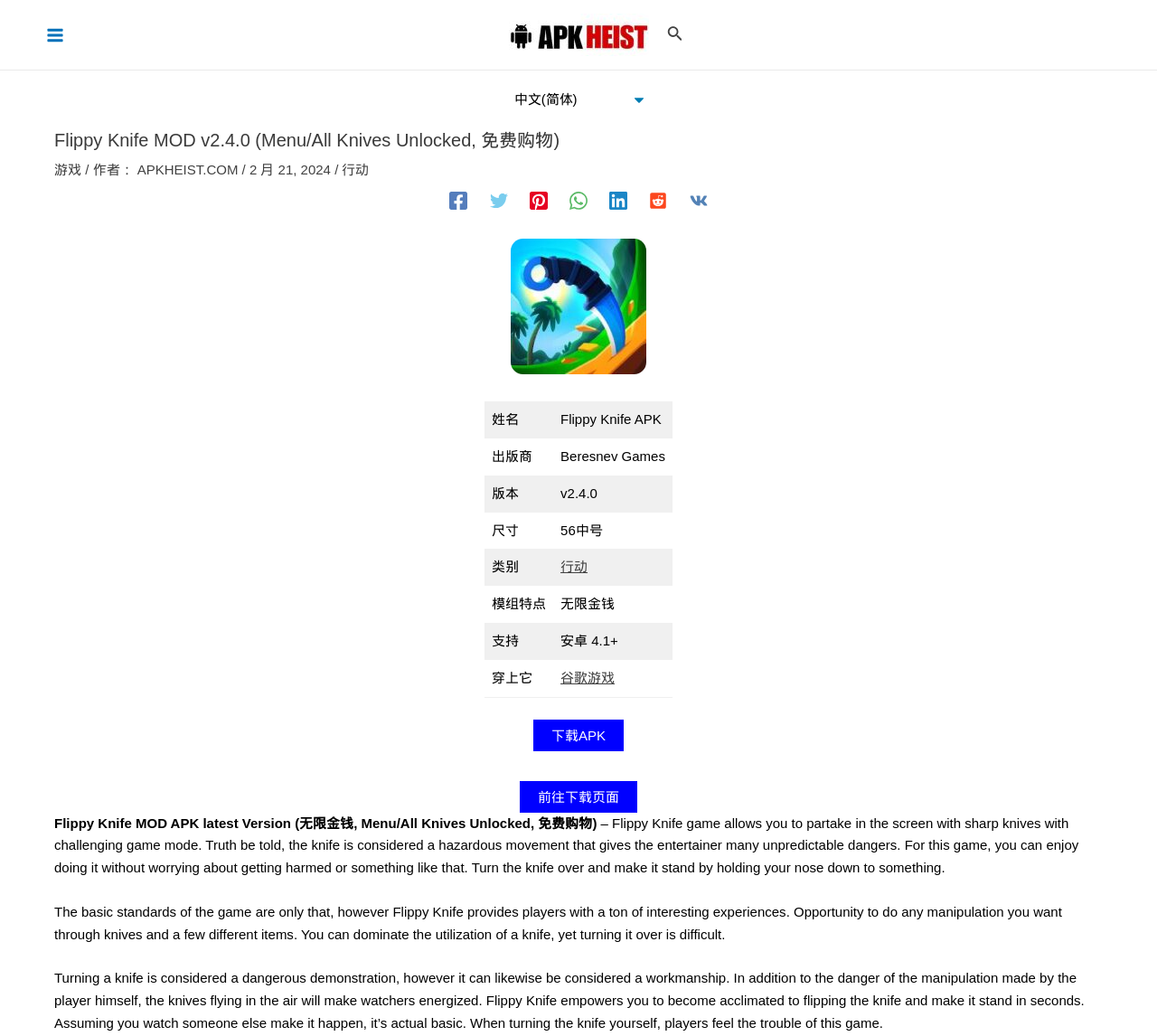Please provide a brief answer to the question using only one word or phrase: 
What is the category of the game?

行动